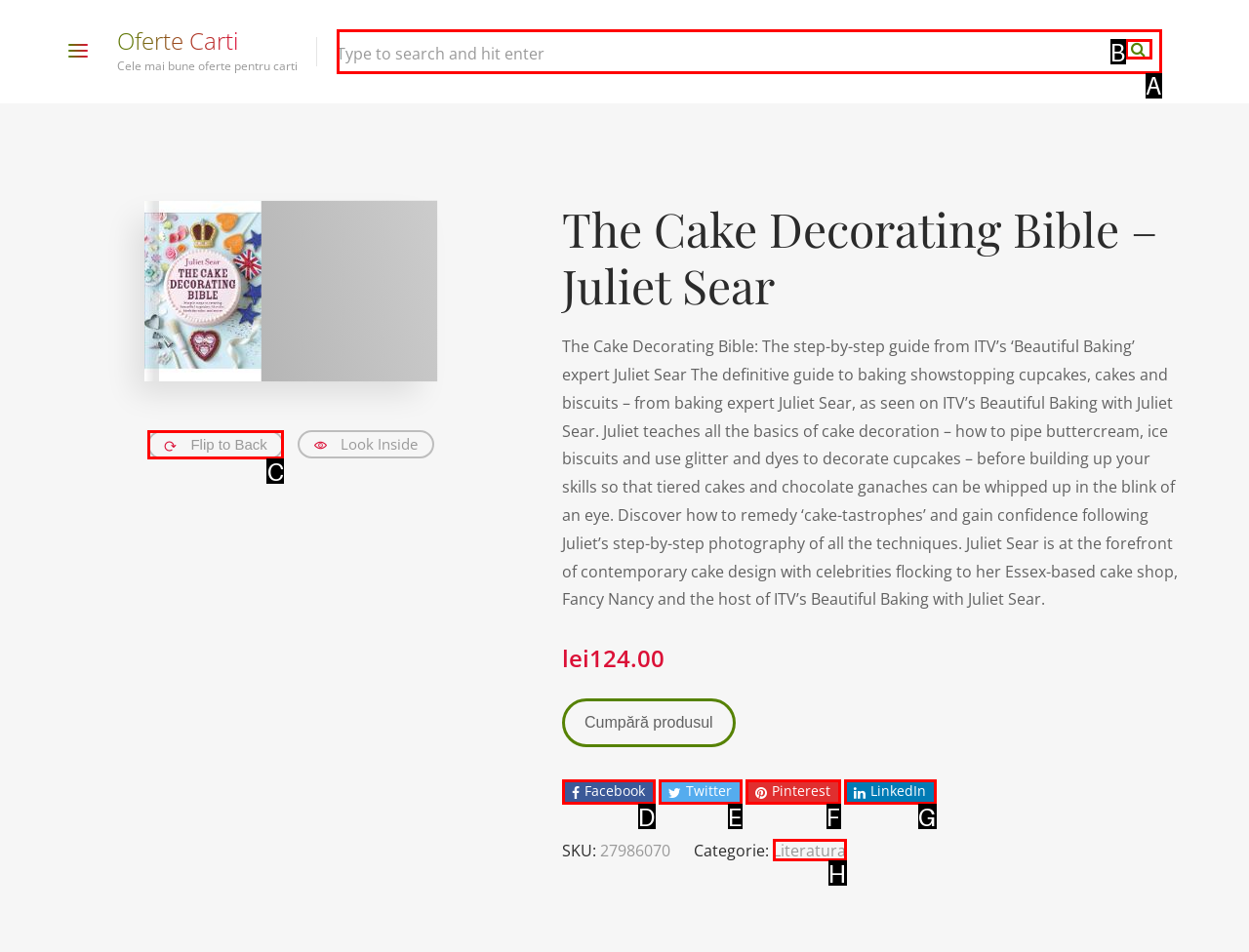Based on the description: Twitter, find the HTML element that matches it. Provide your answer as the letter of the chosen option.

E